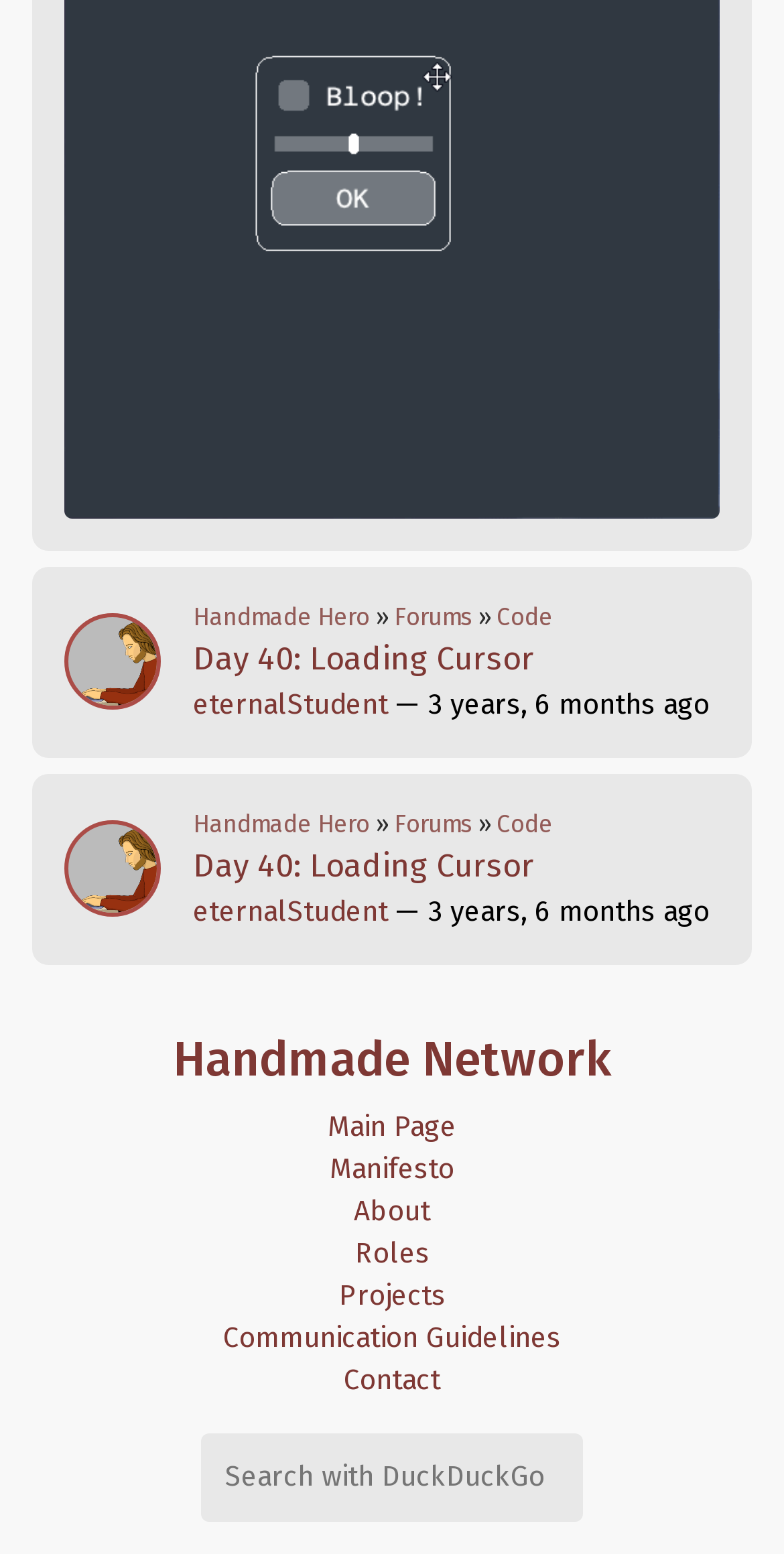Refer to the image and provide an in-depth answer to the question: 
How many articles are listed on the webpage?

I counted the article links on the webpage, which are 'Day 40: Loading Cursor' and 'Day 40: Loading Cursor' again. There are 2 articles listed on the webpage.